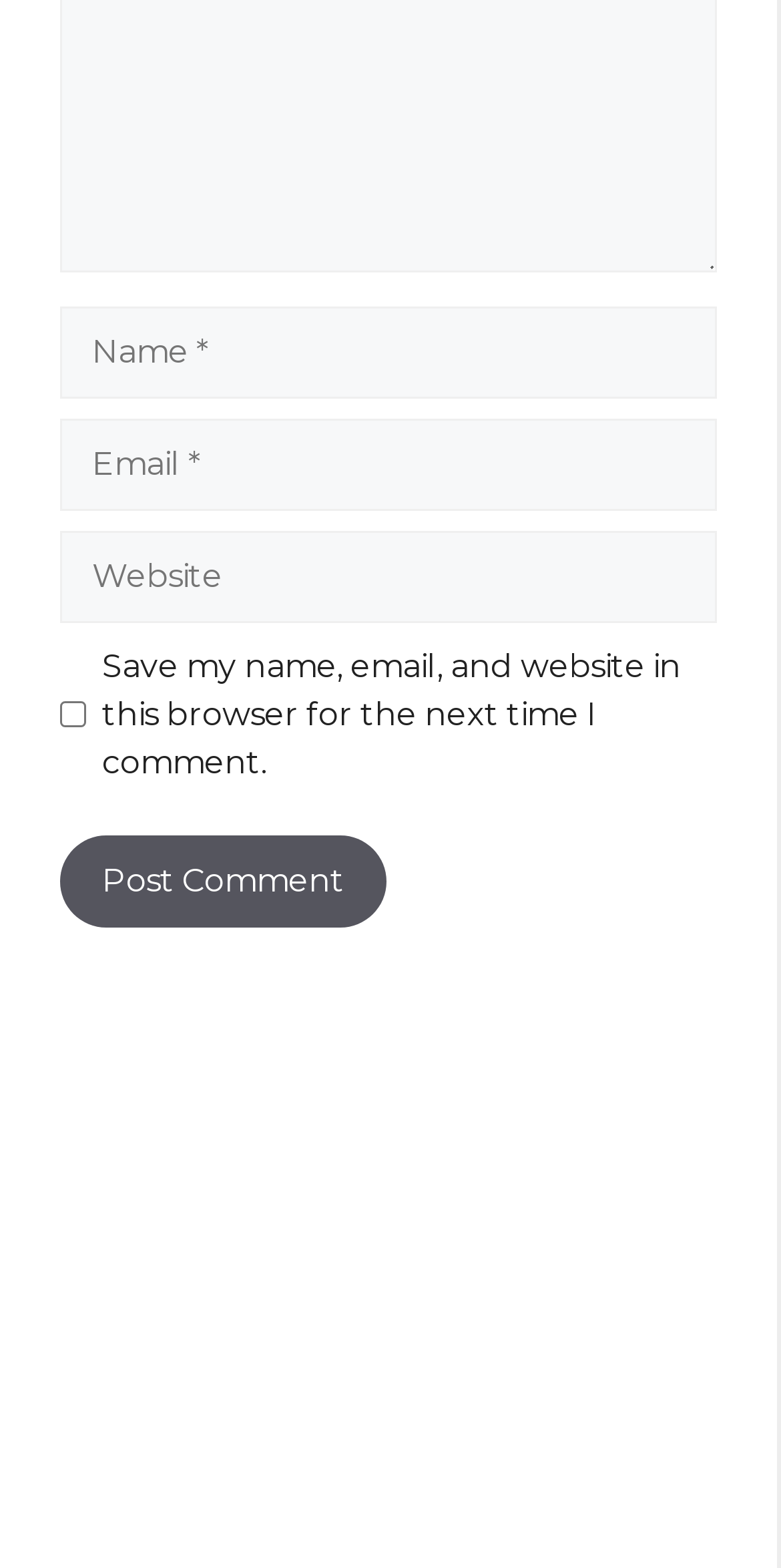Please answer the following question as detailed as possible based on the image: 
Is the checkbox checked by default?

The checkbox is labeled 'Save my name, email, and website in this browser for the next time I comment.' and is marked as 'checked: false', indicating that it is not checked by default.